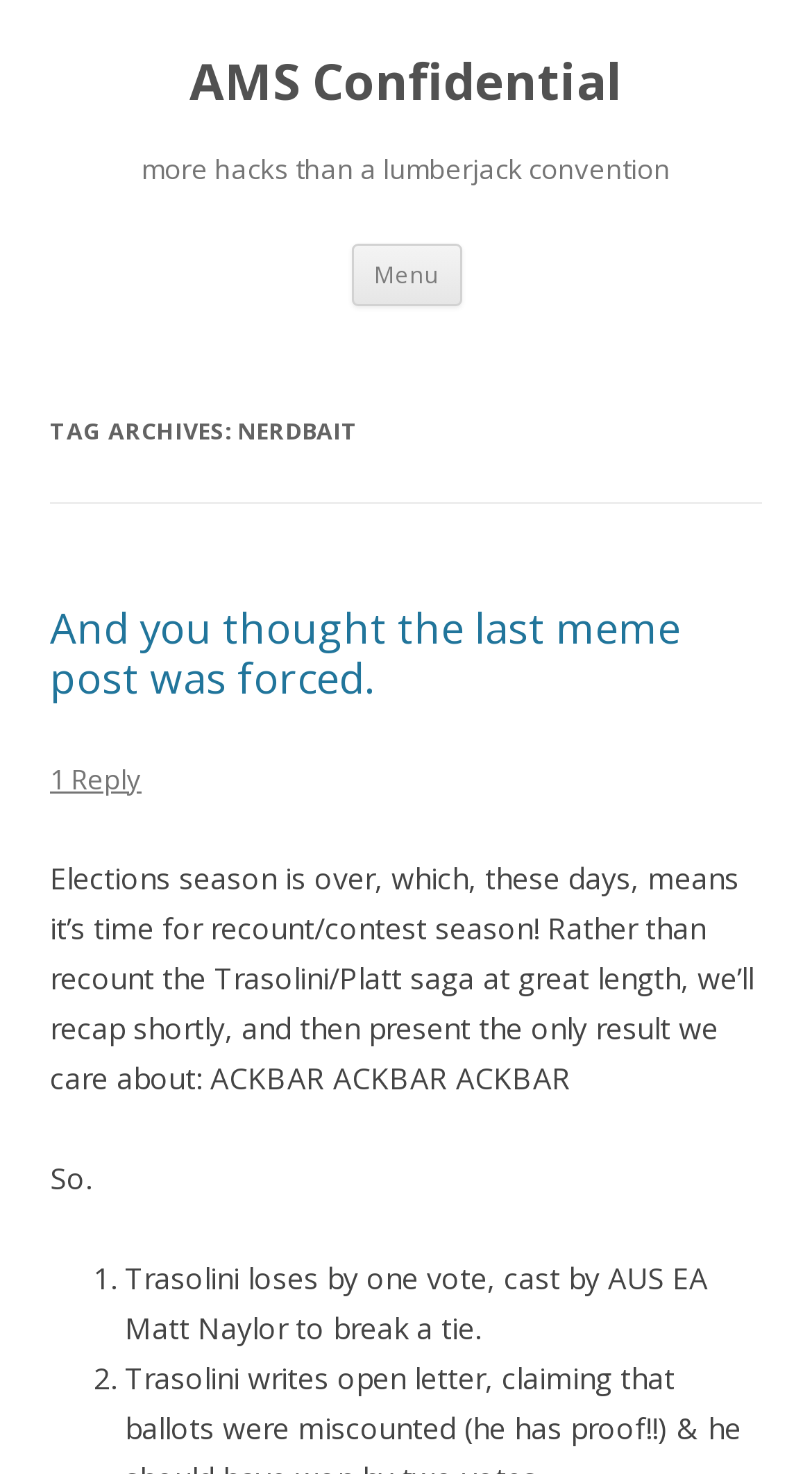Provide a single word or phrase answer to the question: 
What is the first item in the list?

1. Trasolini loses by one vote